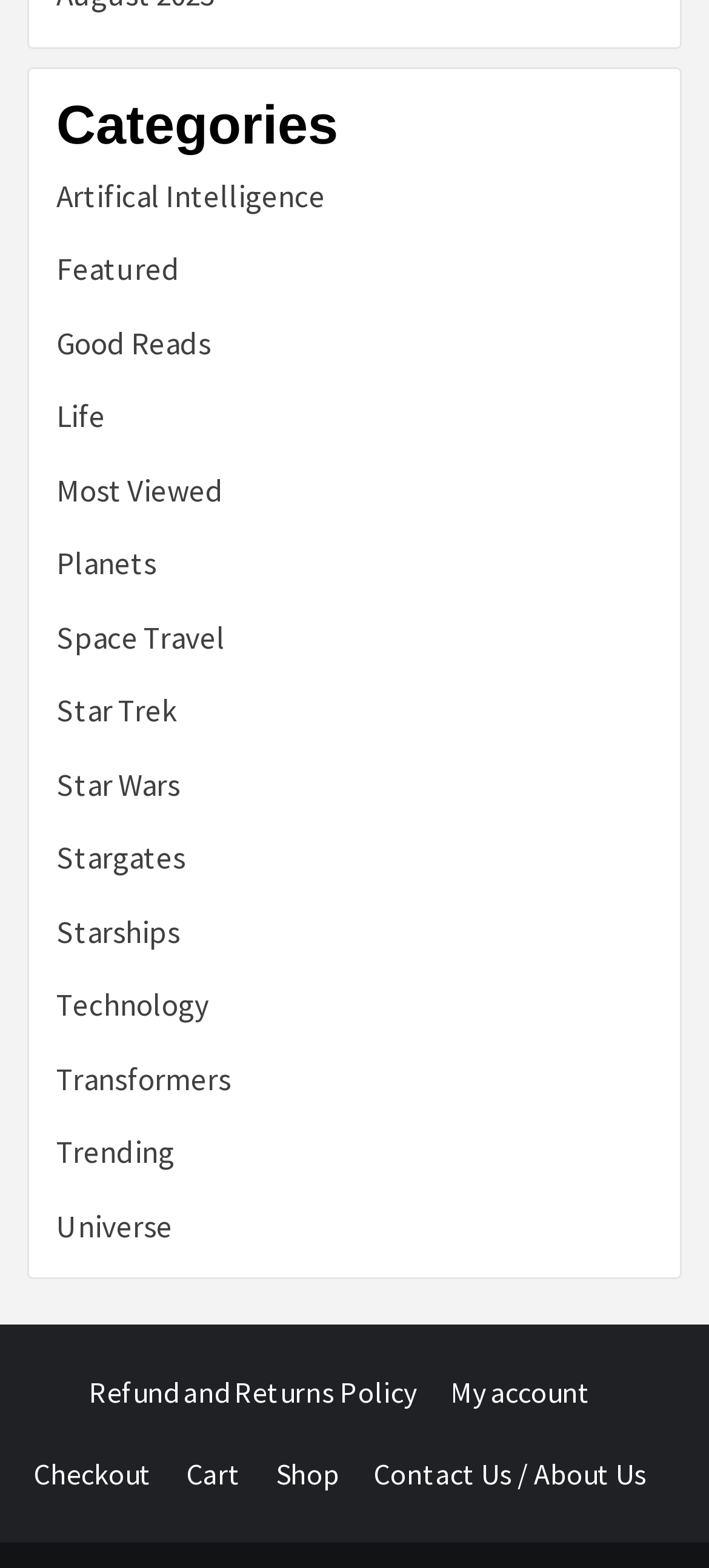Pinpoint the bounding box coordinates of the area that must be clicked to complete this instruction: "View Star Wars related content".

[0.079, 0.488, 0.254, 0.513]